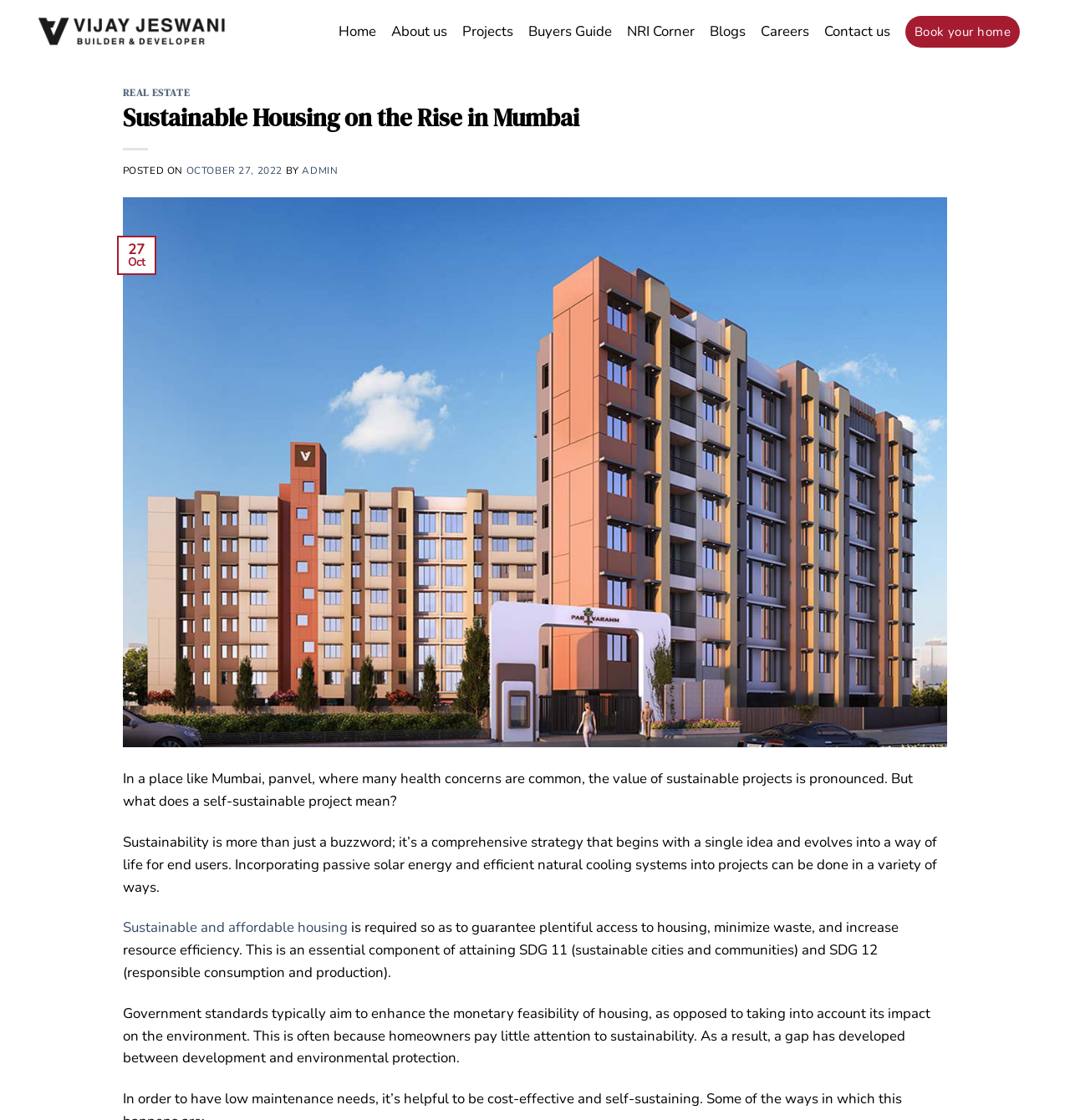Give a one-word or short phrase answer to this question: 
What is the name of the company?

Vijay Properties